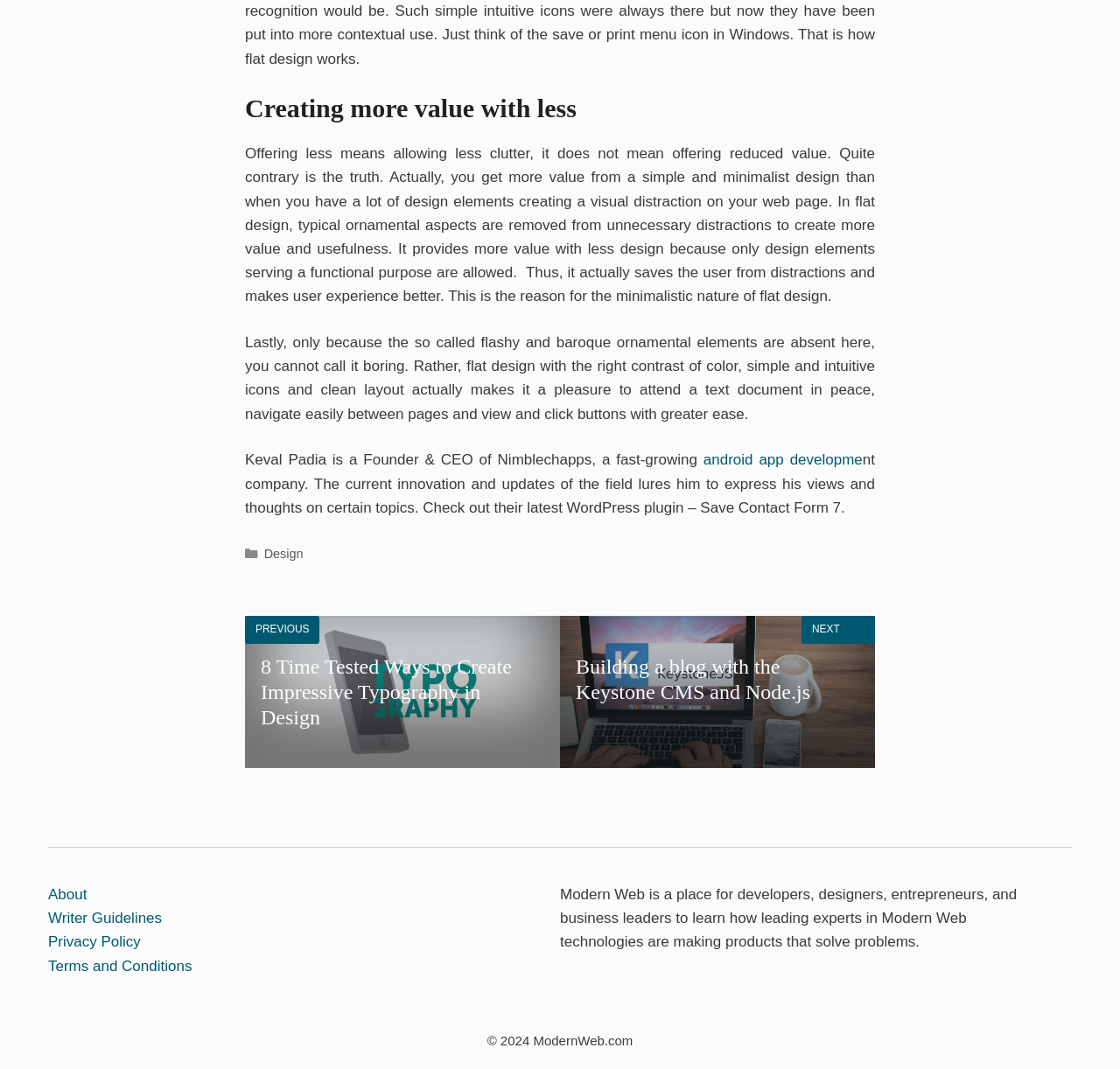Can you determine the bounding box coordinates of the area that needs to be clicked to fulfill the following instruction: "Check 'Terms and Conditions'"?

[0.043, 0.896, 0.171, 0.911]